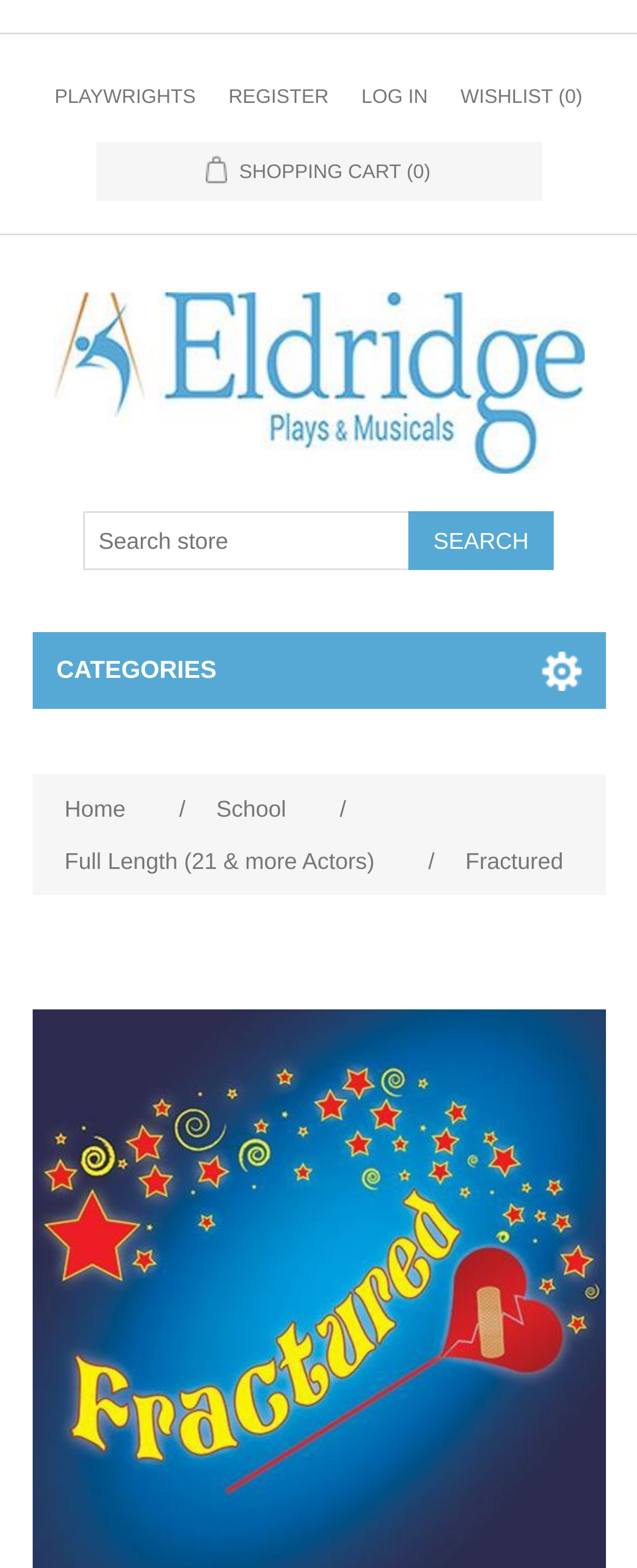Bounding box coordinates are to be given in the format (top-left x, top-left y, bottom-right x, bottom-right y). All values must be floating point numbers between 0 and 1. Provide the bounding box coordinate for the UI element described as: Shopping cart (0)

[0.324, 0.091, 0.676, 0.128]